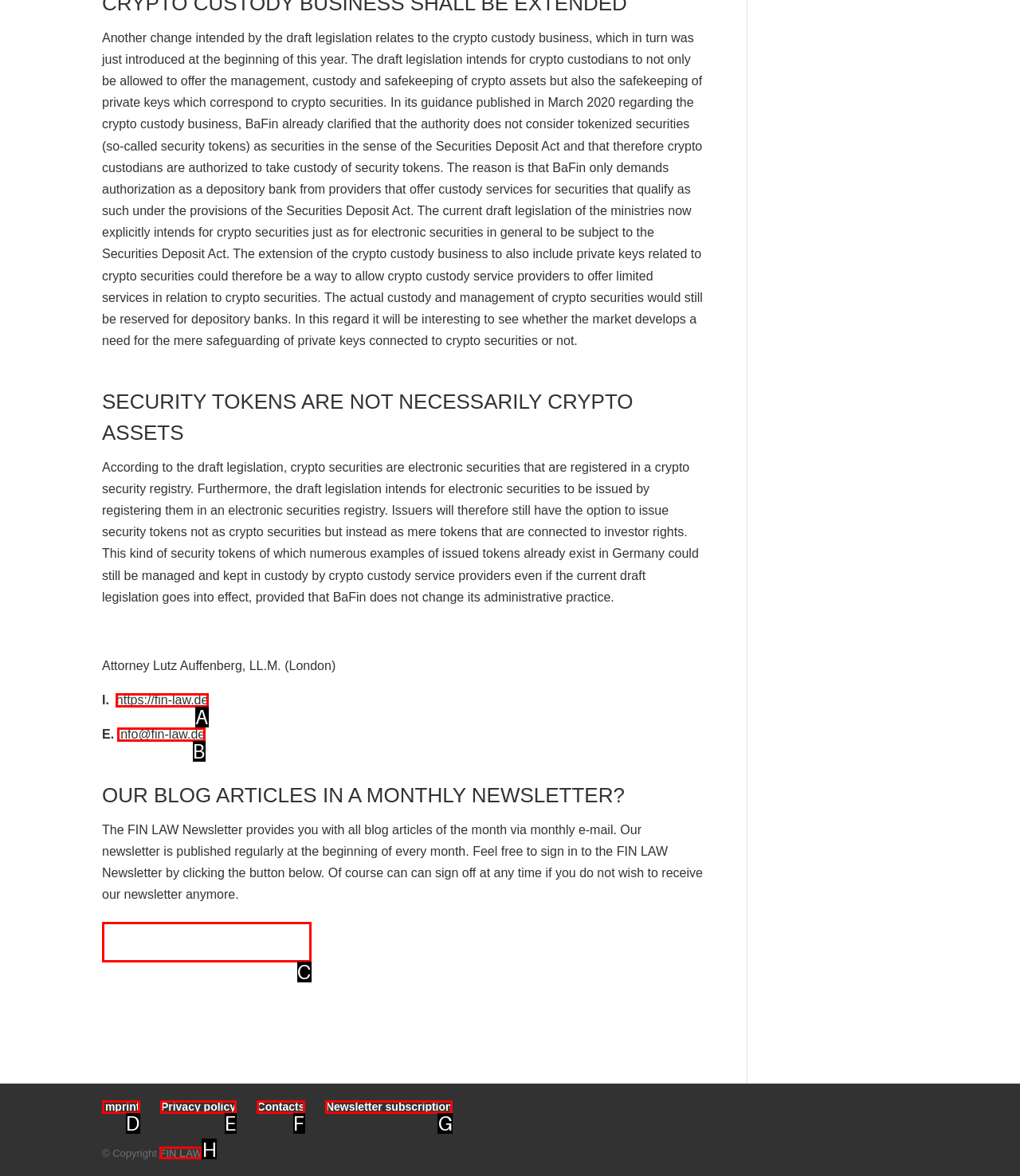Which UI element should be clicked to perform the following task: Click on the link to sign in for the newsletter? Answer with the corresponding letter from the choices.

C